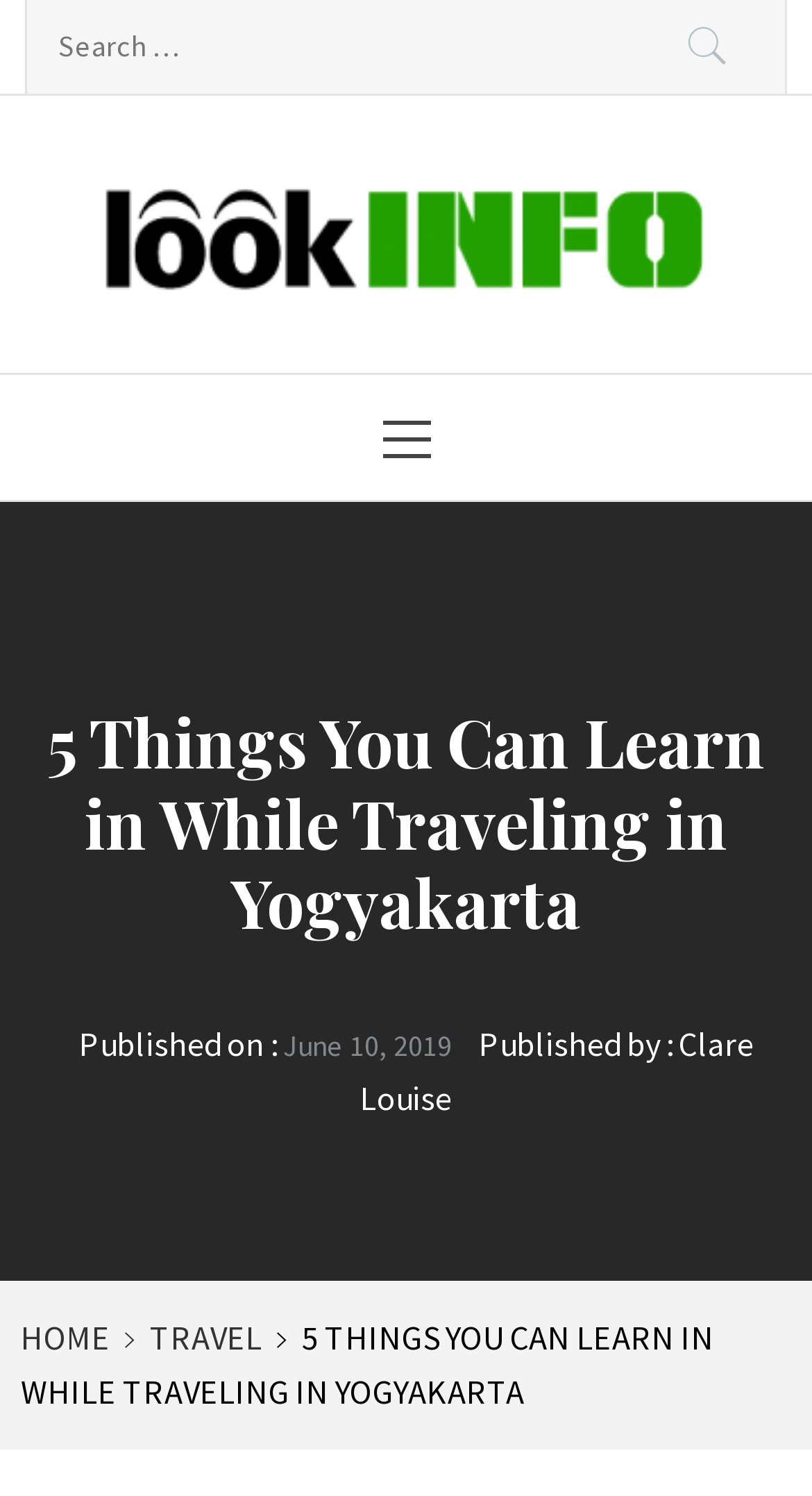Reply to the question below using a single word or brief phrase:
What is the name of the blog?

General Blog